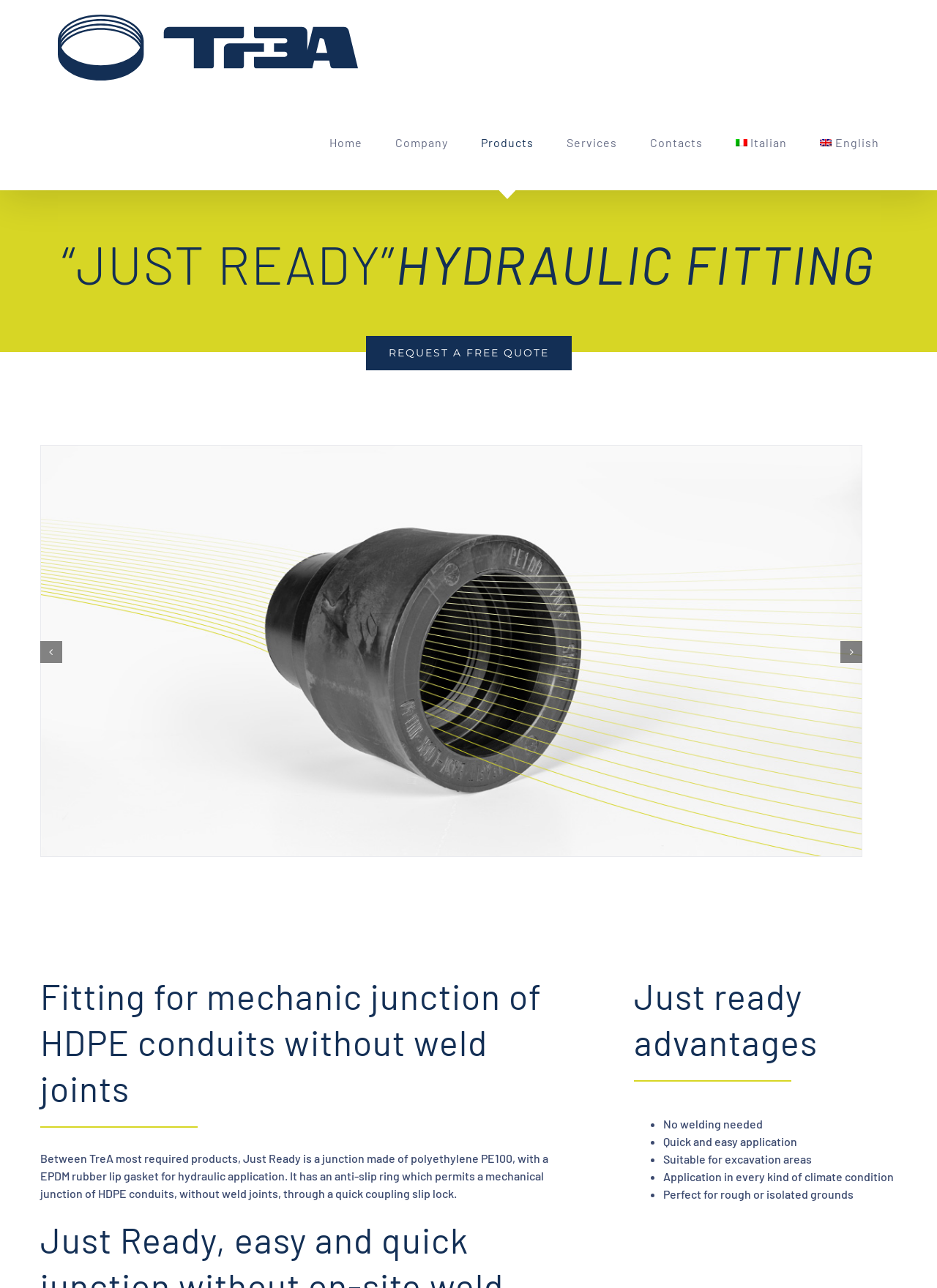Please specify the bounding box coordinates of the clickable region necessary for completing the following instruction: "View Products". The coordinates must consist of four float numbers between 0 and 1, i.e., [left, top, right, bottom].

[0.513, 0.074, 0.569, 0.148]